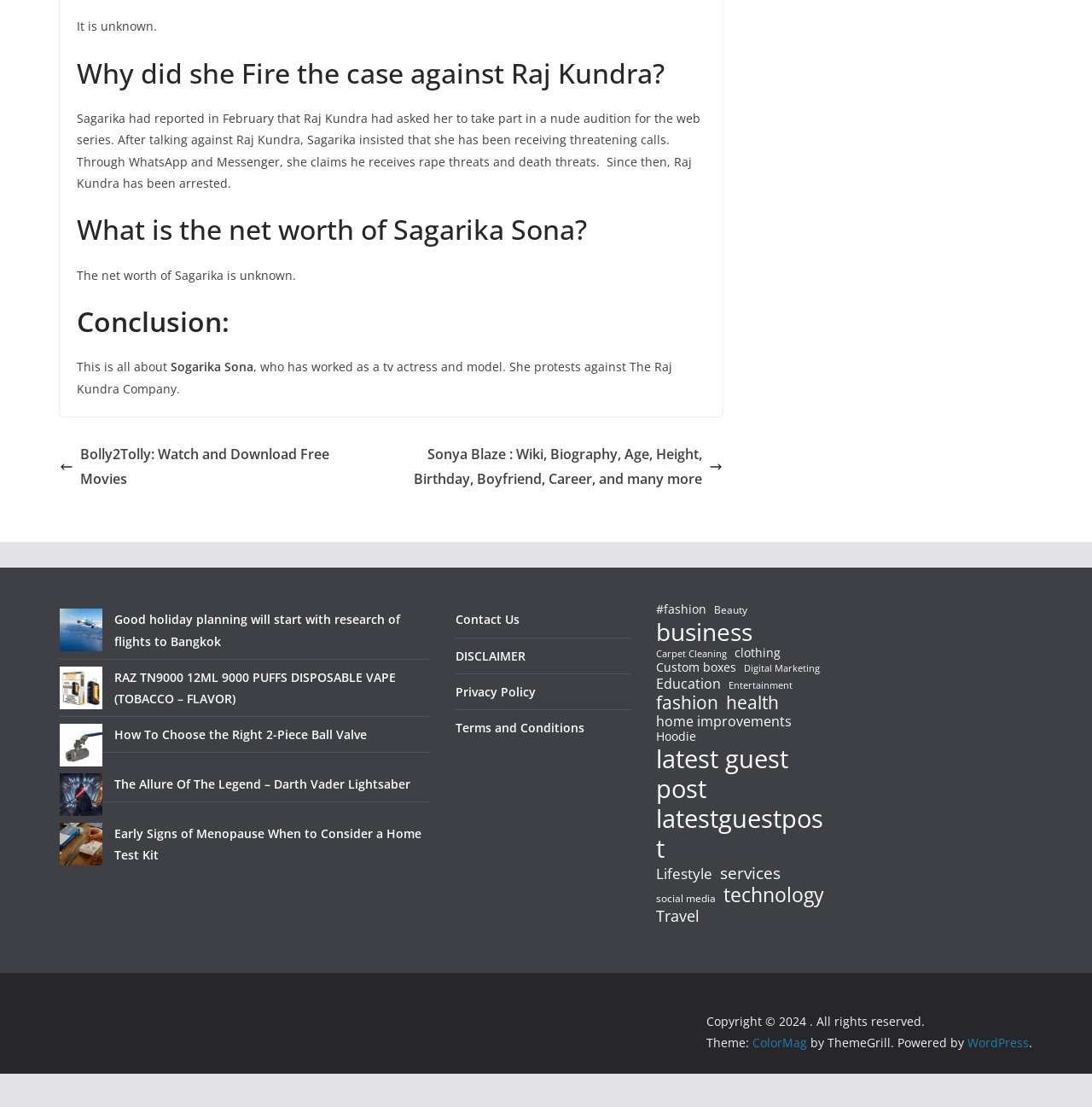Bounding box coordinates are specified in the format (top-left x, top-left y, bottom-right x, bottom-right y). All values are floating point numbers bounded between 0 and 1. Please provide the bounding box coordinate of the region this sentence describes: Contact Us

[0.417, 0.552, 0.475, 0.567]